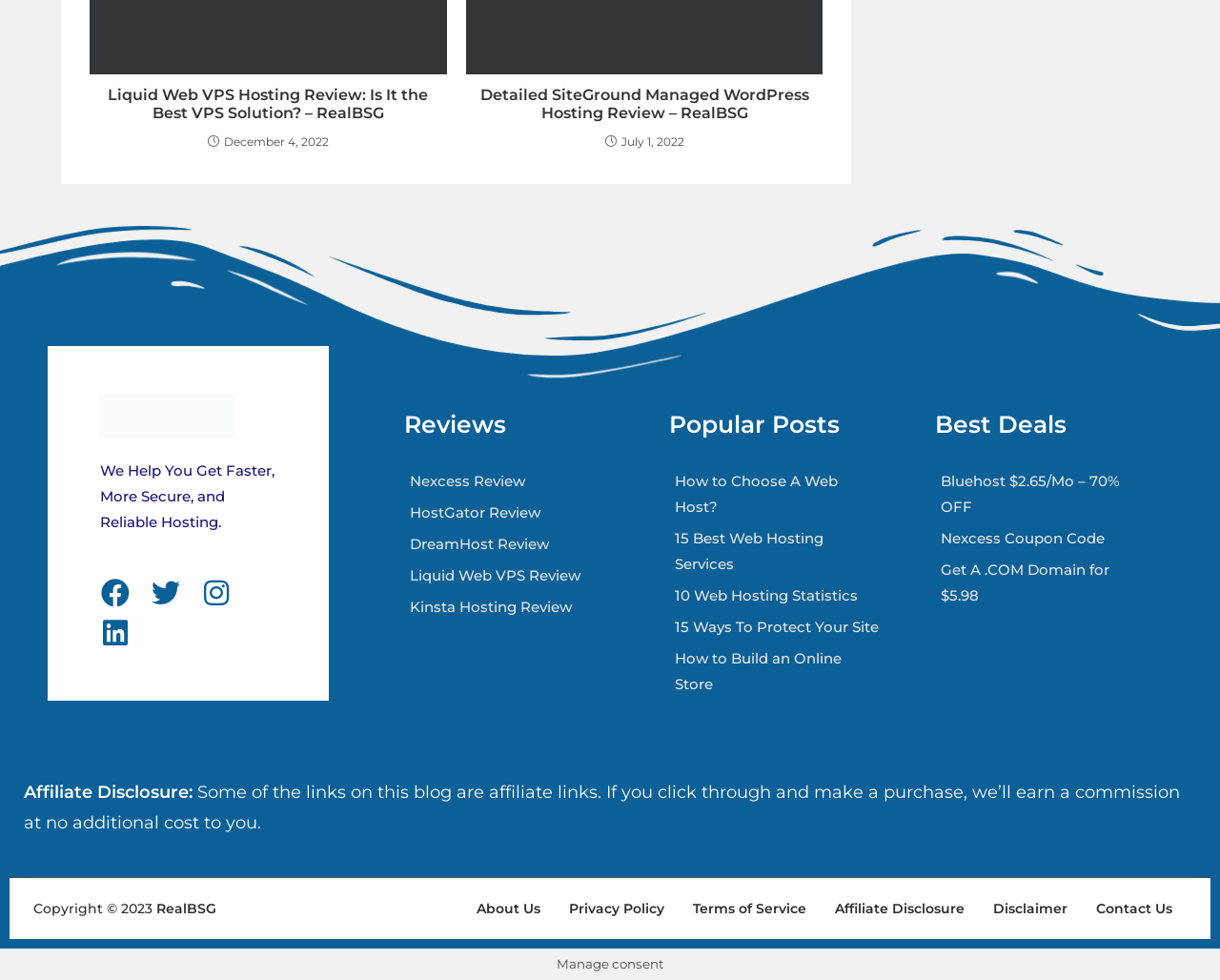Find the bounding box coordinates of the element to click in order to complete the given instruction: "Search for something."

None